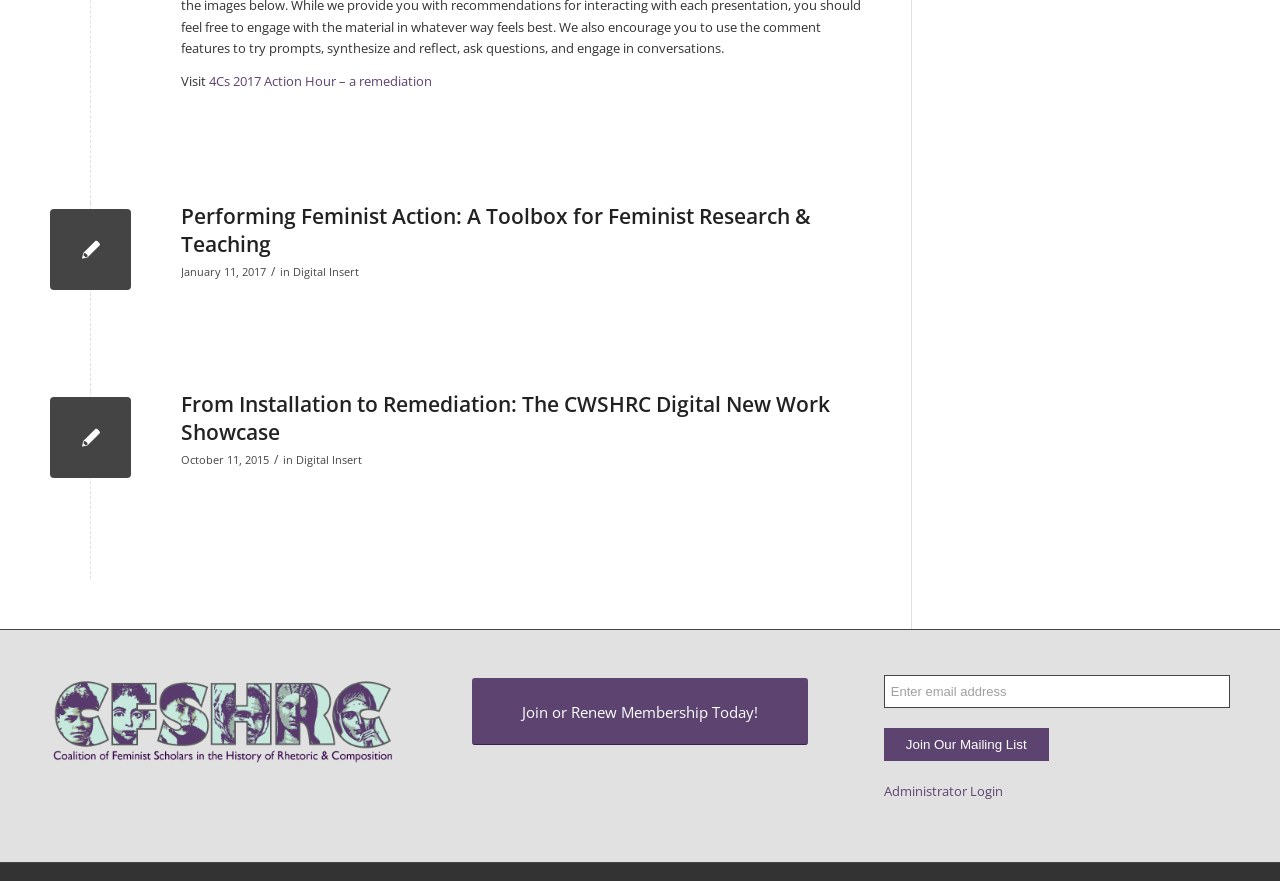Mark the bounding box of the element that matches the following description: "Digital Insert".

[0.229, 0.301, 0.28, 0.316]